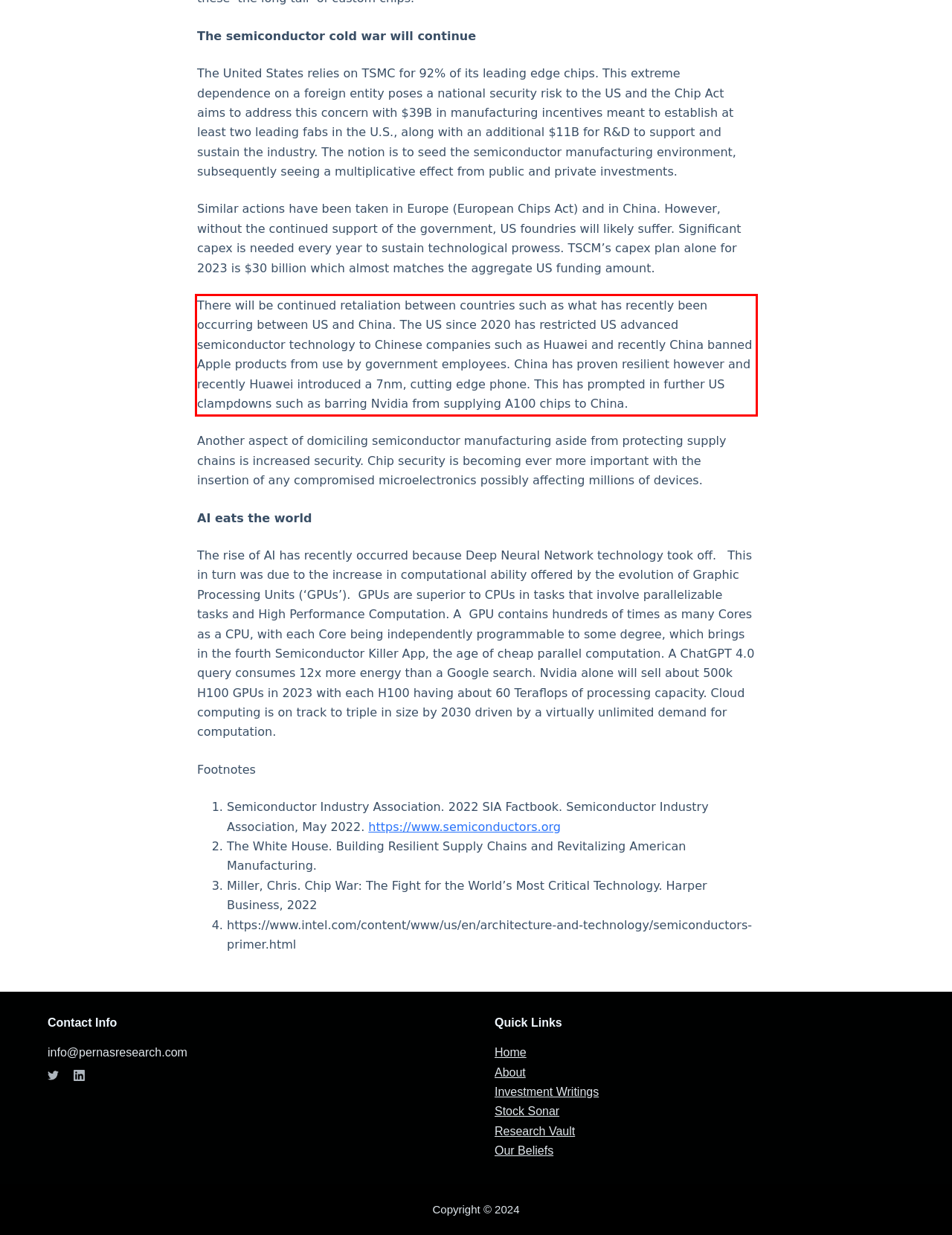You are provided with a screenshot of a webpage that includes a UI element enclosed in a red rectangle. Extract the text content inside this red rectangle.

There will be continued retaliation between countries such as what has recently been occurring between US and China. The US since 2020 has restricted US advanced semiconductor technology to Chinese companies such as Huawei and recently China banned Apple products from use by government employees. China has proven resilient however and recently Huawei introduced a 7nm, cutting edge phone. This has prompted in further US clampdowns such as barring Nvidia from supplying A100 chips to China.